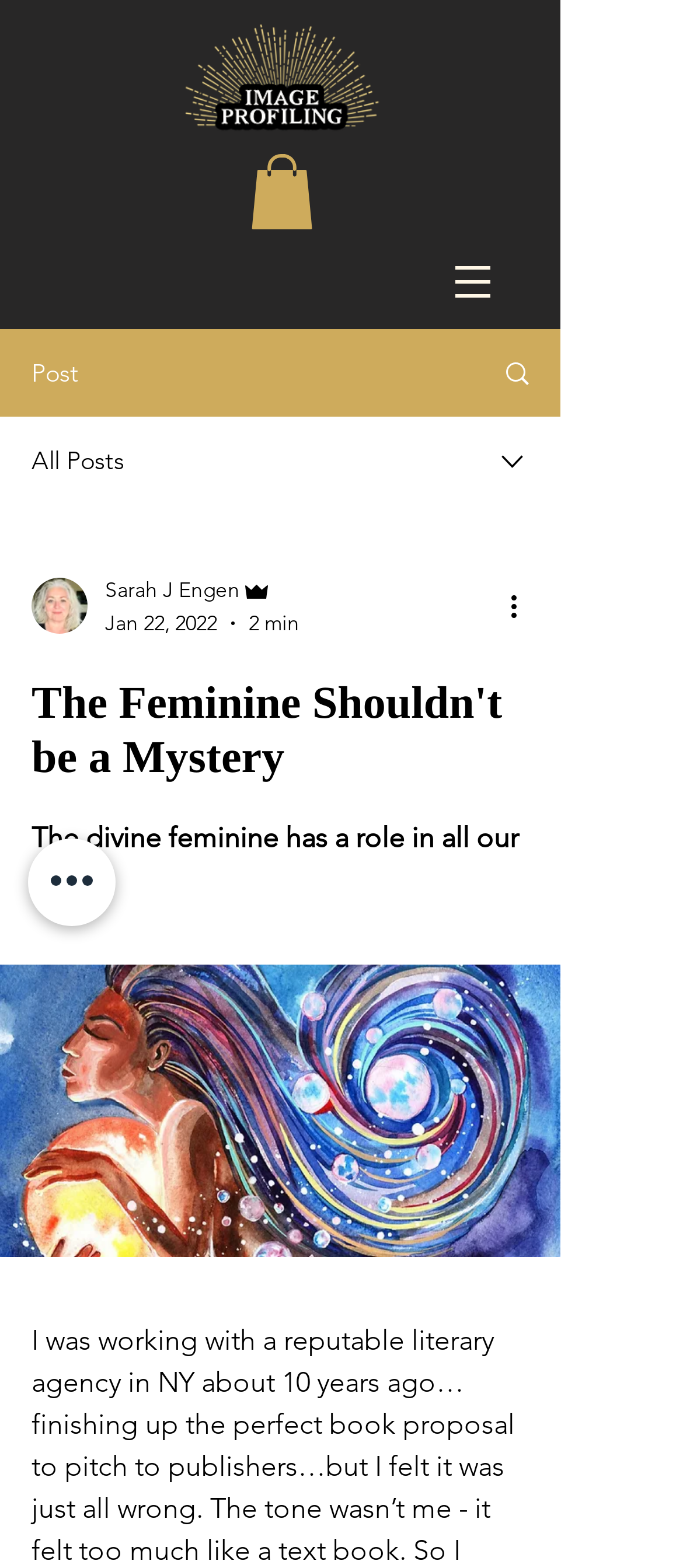Respond to the question below with a single word or phrase:
What is the role of the person in the writer's picture?

Admin